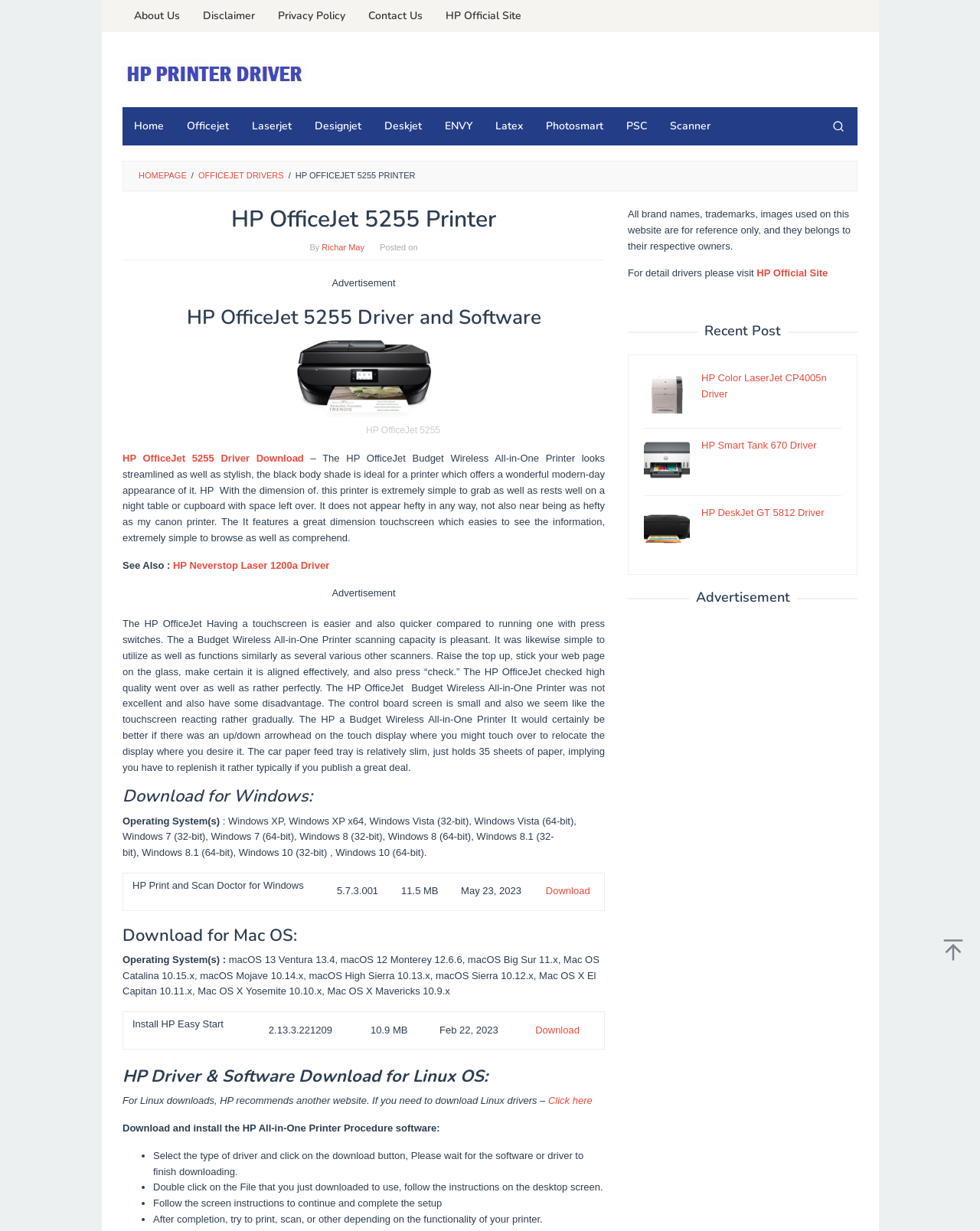Please answer the following question using a single word or phrase: What is the file size of the HP Print and Scan Doctor for Windows?

11.5 MB